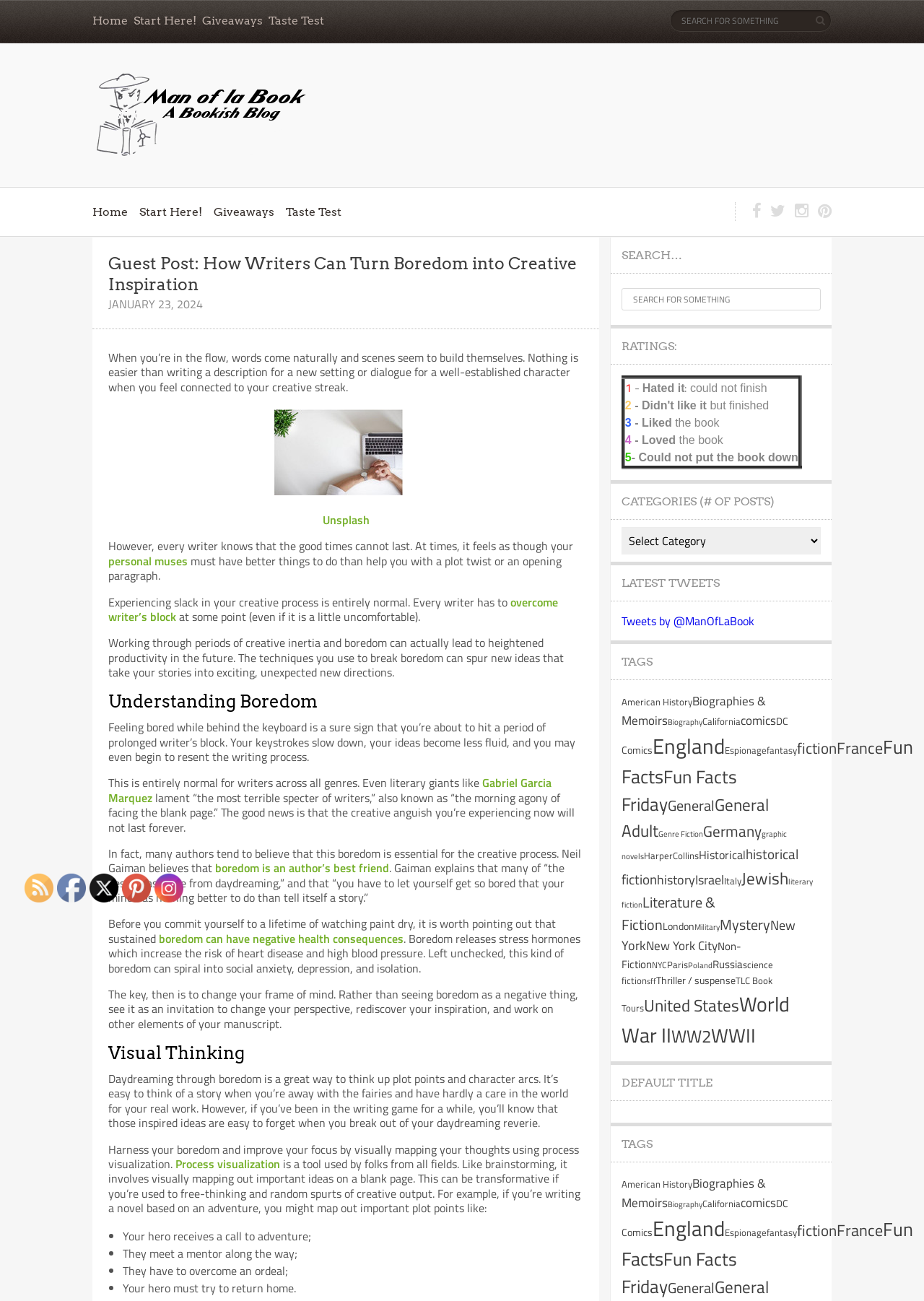What is process visualization? Based on the image, give a response in one word or a short phrase.

A tool used to visually map out important ideas